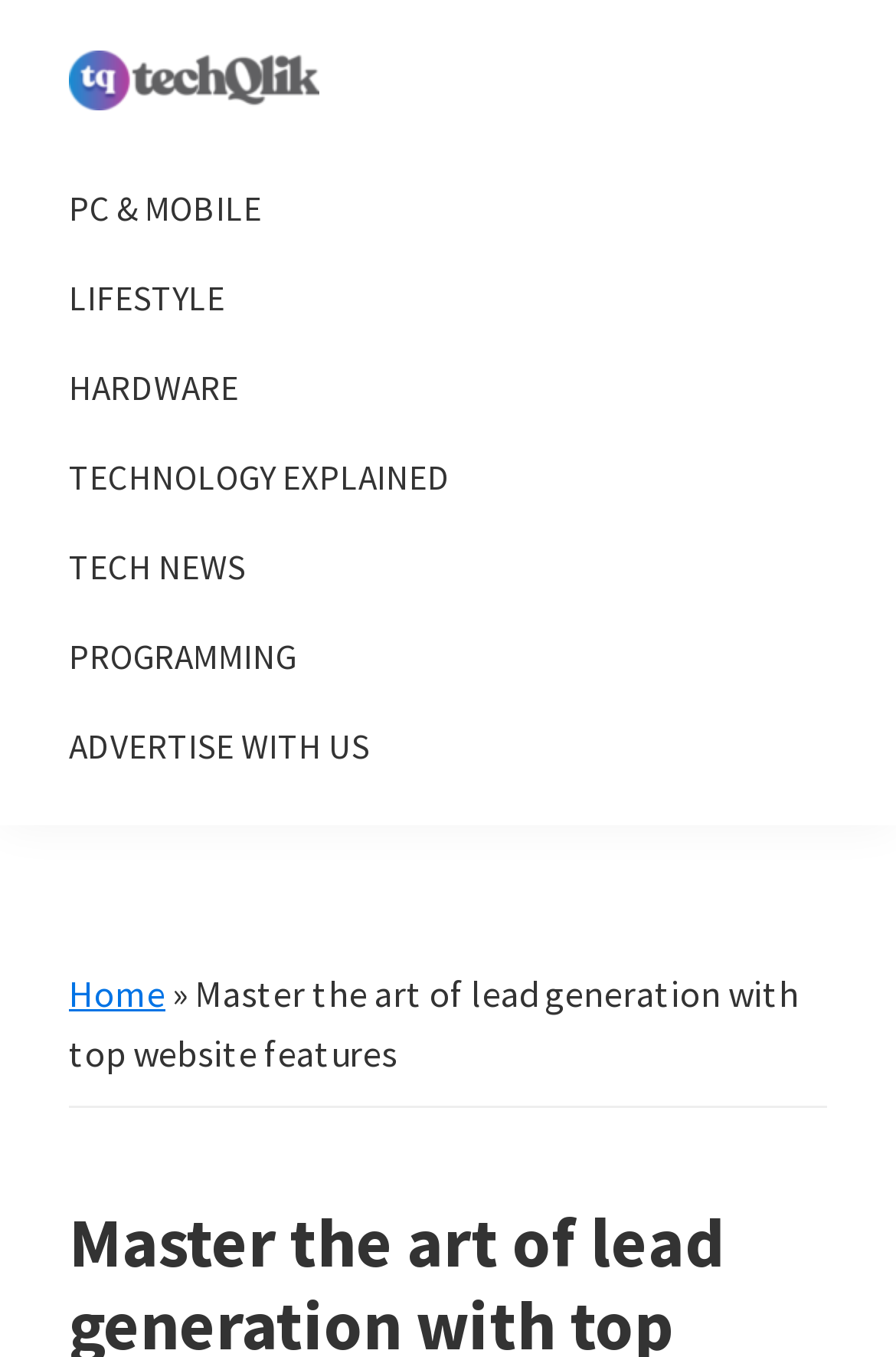Based on the element description: "name="submit" value="Post Comment"", identify the bounding box coordinates for this UI element. The coordinates must be four float numbers between 0 and 1, listed as [left, top, right, bottom].

None